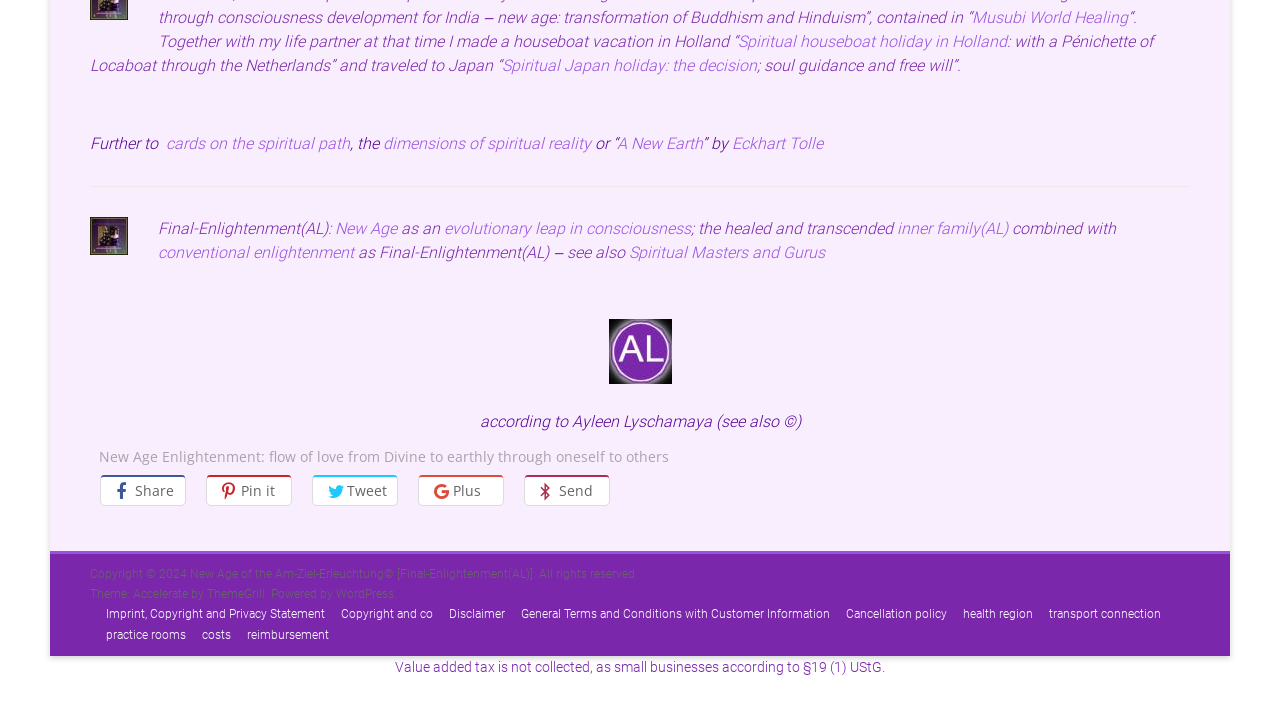Who is the author of the New Age Enlightenment concept? Please answer the question using a single word or phrase based on the image.

Ayleen Lyschamaya